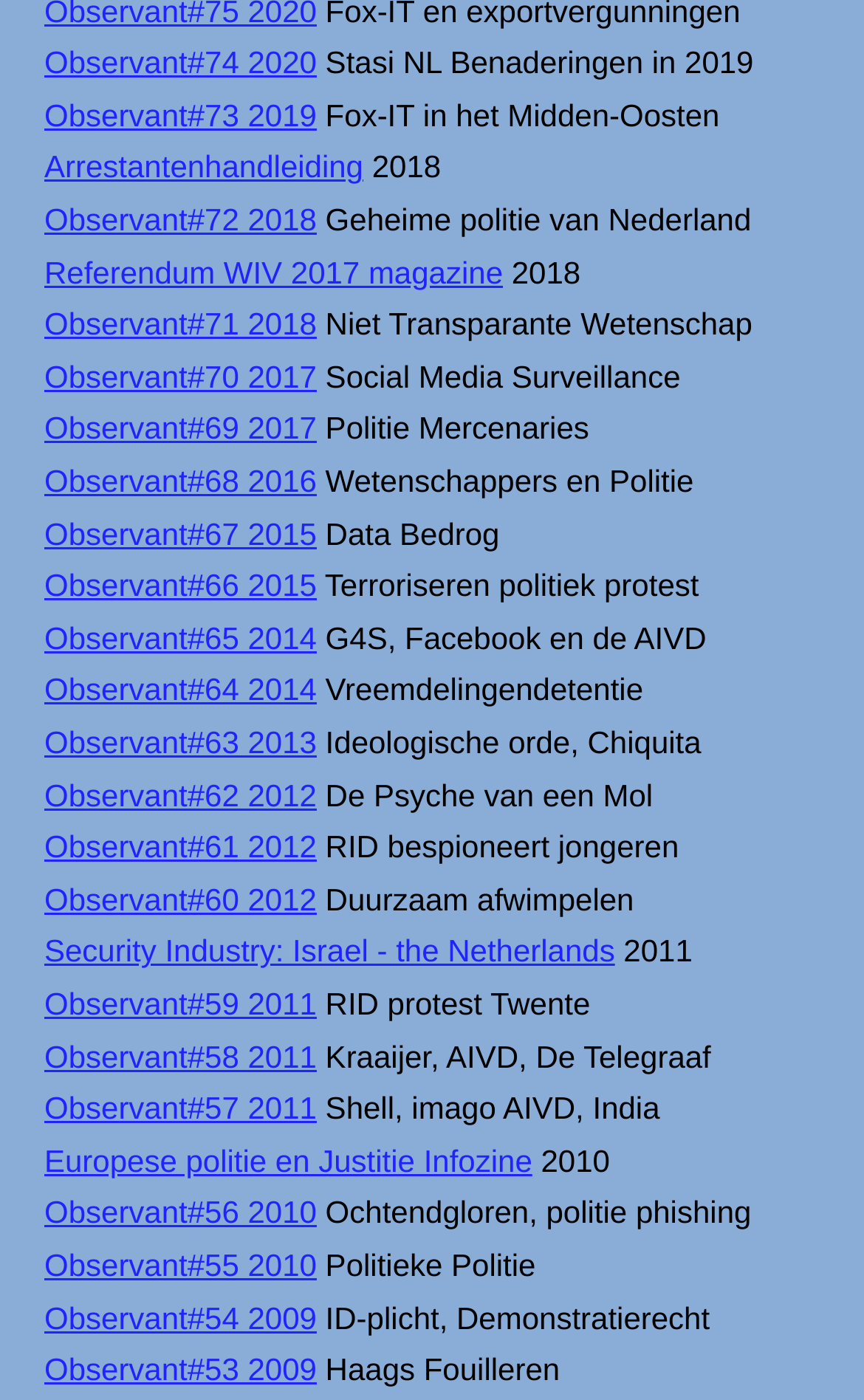What is the earliest year of Observant magazine listed on this webpage?
Look at the image and answer with only one word or phrase.

2009